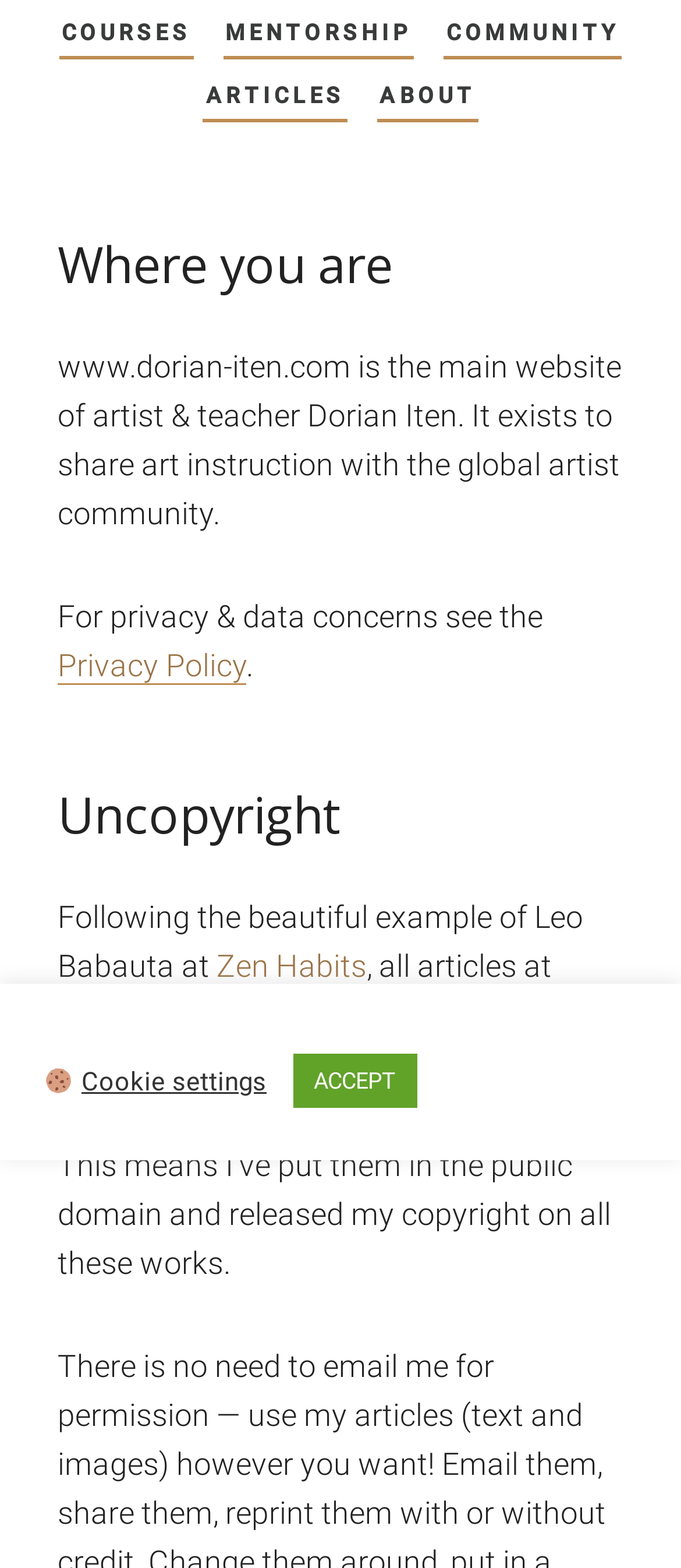Please identify the coordinates of the bounding box for the clickable region that will accomplish this instruction: "View committee coordinators".

None